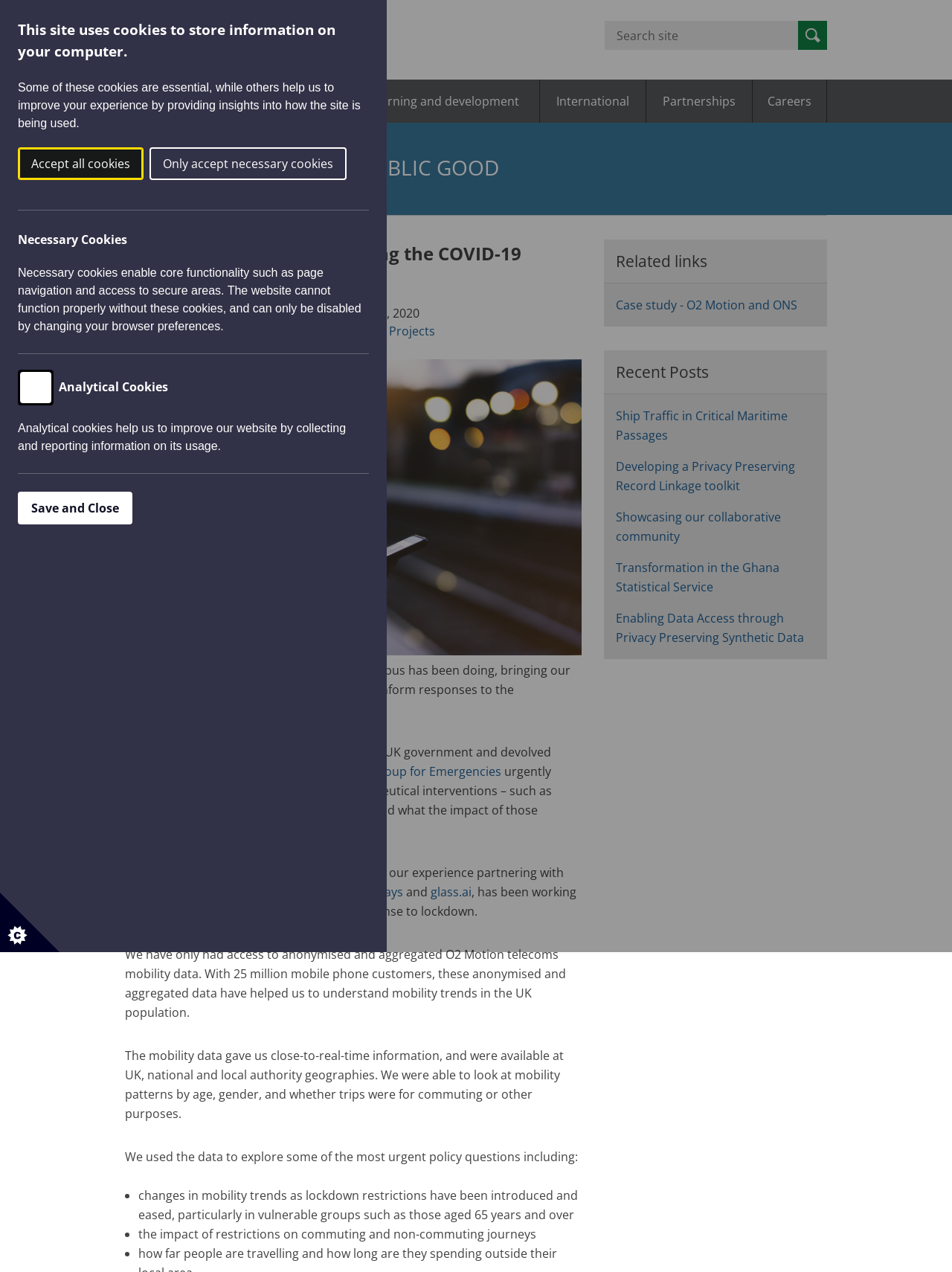Identify the webpage's primary heading and generate its text.

This site uses cookies to store information on your computer.